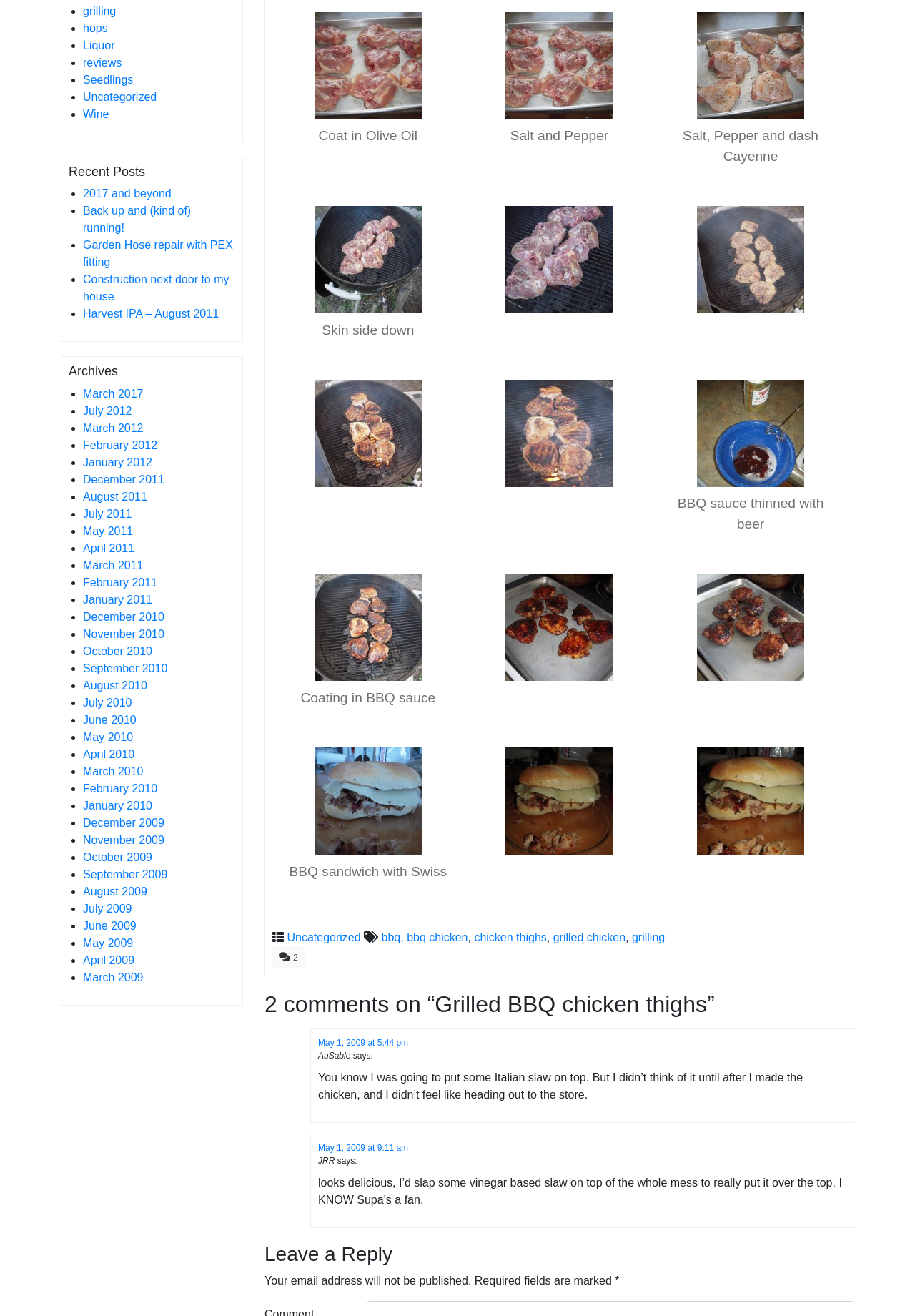Please specify the bounding box coordinates of the clickable region to carry out the following instruction: "view 'Recent Posts'". The coordinates should be four float numbers between 0 and 1, in the format [left, top, right, bottom].

[0.075, 0.125, 0.257, 0.137]